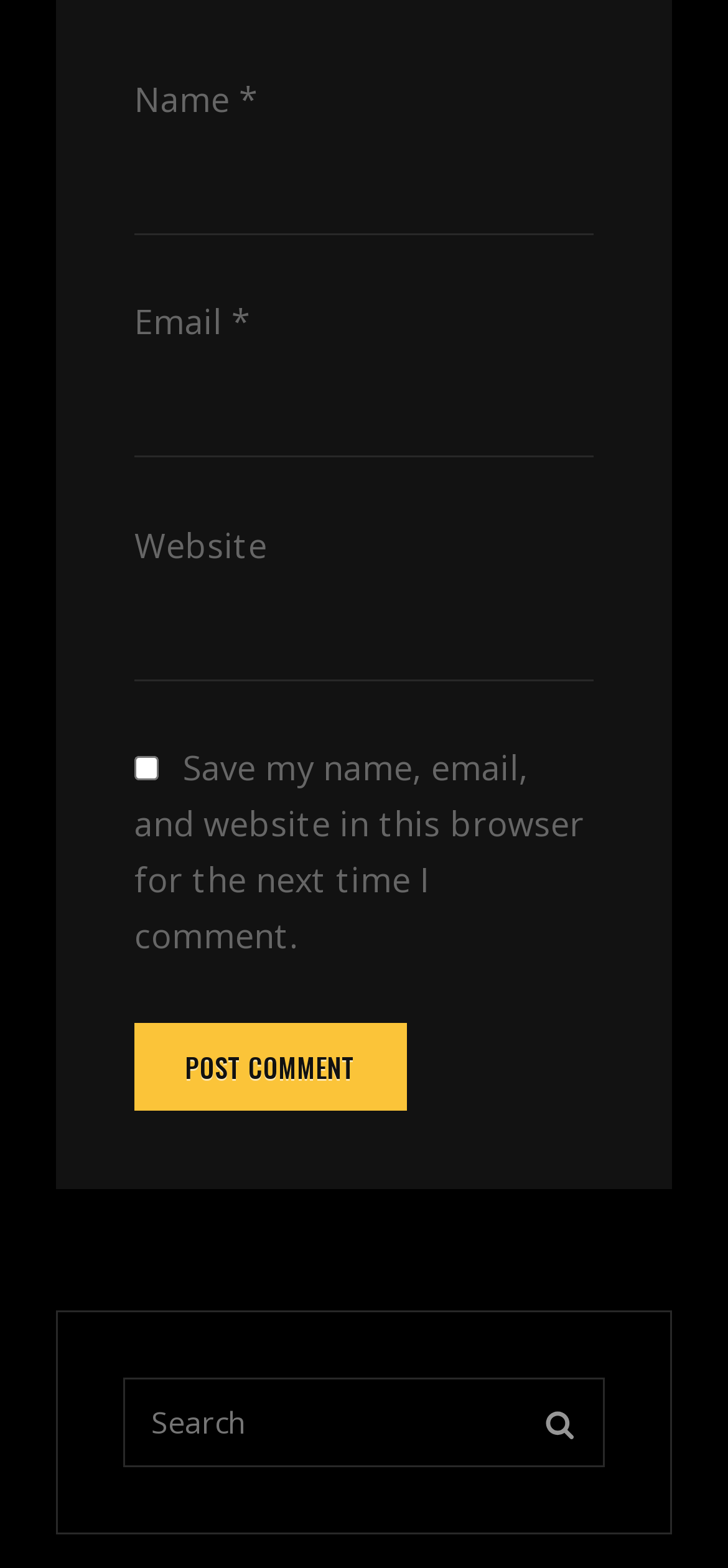Given the webpage screenshot and the description, determine the bounding box coordinates (top-left x, top-left y, bottom-right x, bottom-right y) that define the location of the UI element matching this description: parent_node: Name * name="author"

[0.185, 0.089, 0.815, 0.149]